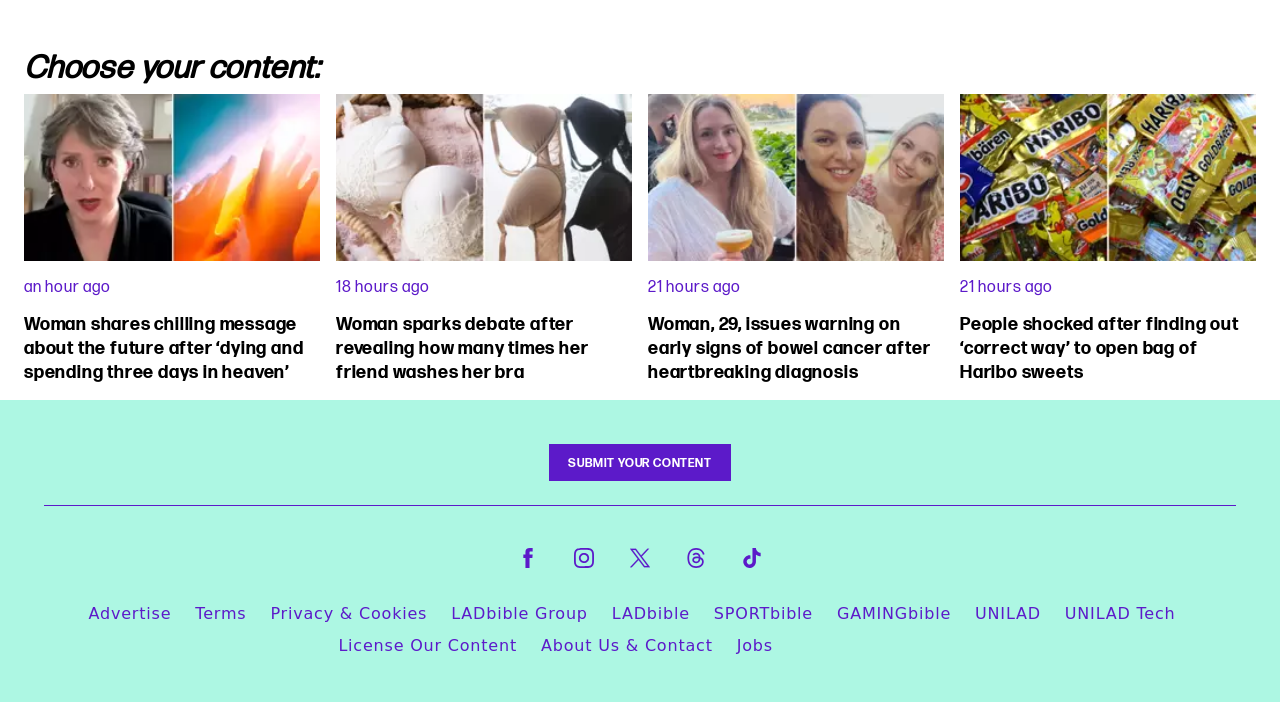What is the common theme among the articles on the page?
Look at the image and respond with a one-word or short phrase answer.

News or stories